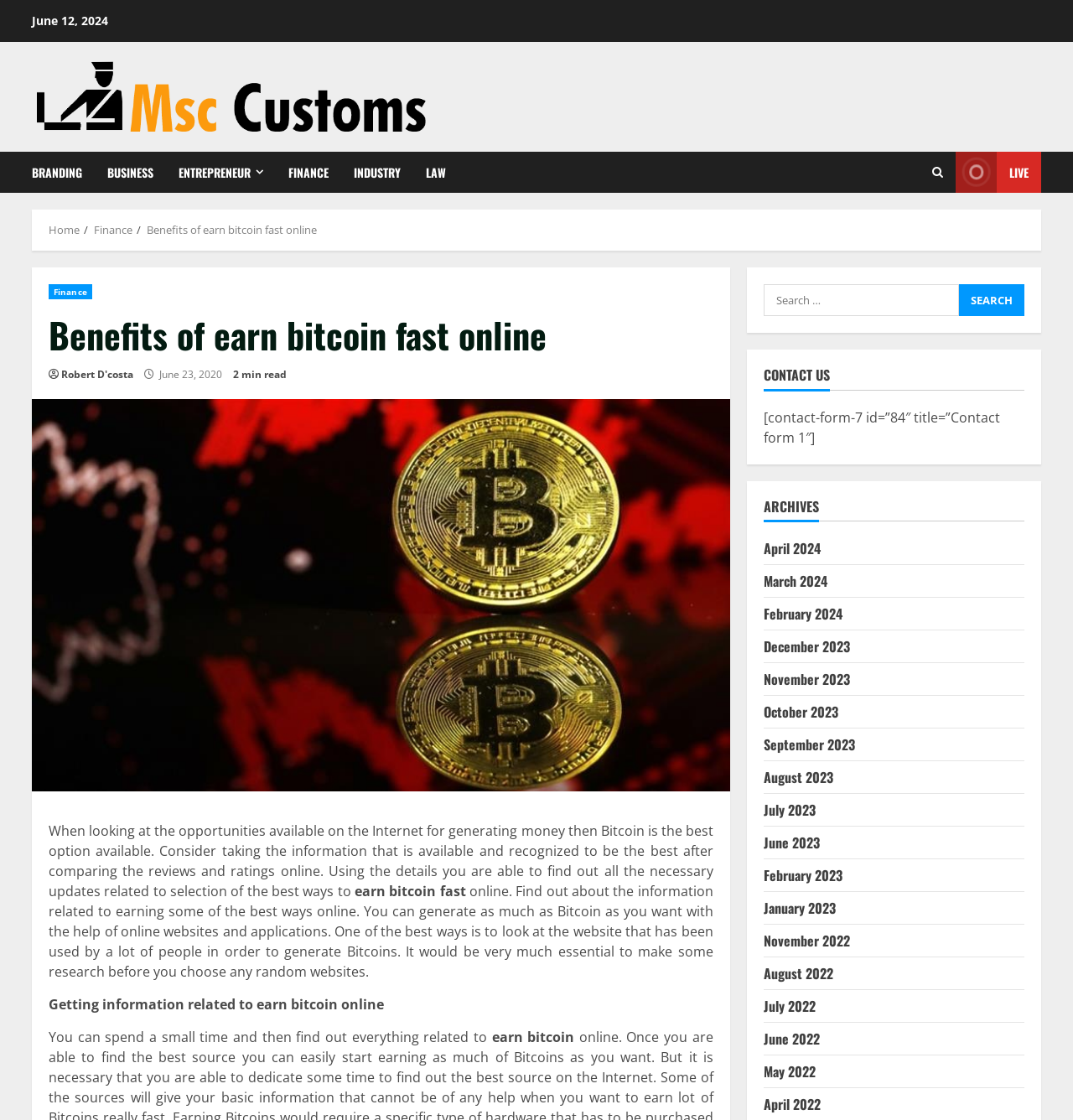Describe all the key features and sections of the webpage thoroughly.

The webpage is about the benefits of earning bitcoin fast online, specifically from Msc Customs. At the top, there is a date "June 12, 2024" and a link to "Msc Customs" with an accompanying image. Below this, there are several links to different categories, including "BRANDING", "BUSINESS", "ENTREPRENEUR", "FINANCE", "INDUSTRY", and "LAW". 

To the right of these links, there is a link with a search icon and a "LIVE" link. Below these, there is a navigation section with breadcrumbs, showing the current page's location in the website's hierarchy. The breadcrumbs include links to "Home", "Finance", and the current page, "Benefits of earn bitcoin fast online".

The main content of the page is divided into sections. The first section has a heading "Benefits of earn bitcoin fast online" and a link to "Finance". Below this, there is a paragraph of text discussing the benefits of earning bitcoin online, followed by a subheading "earn bitcoin fast" and more text about generating bitcoins online.

To the right of the main content, there is a search bar with a "Search" button. Below this, there are three sections: "CONTACT US" with a contact form, "ARCHIVES" with links to different months and years, and a section with links to various categories.

Overall, the webpage appears to be a blog or article page, providing information about earning bitcoin online and offering resources for further learning.